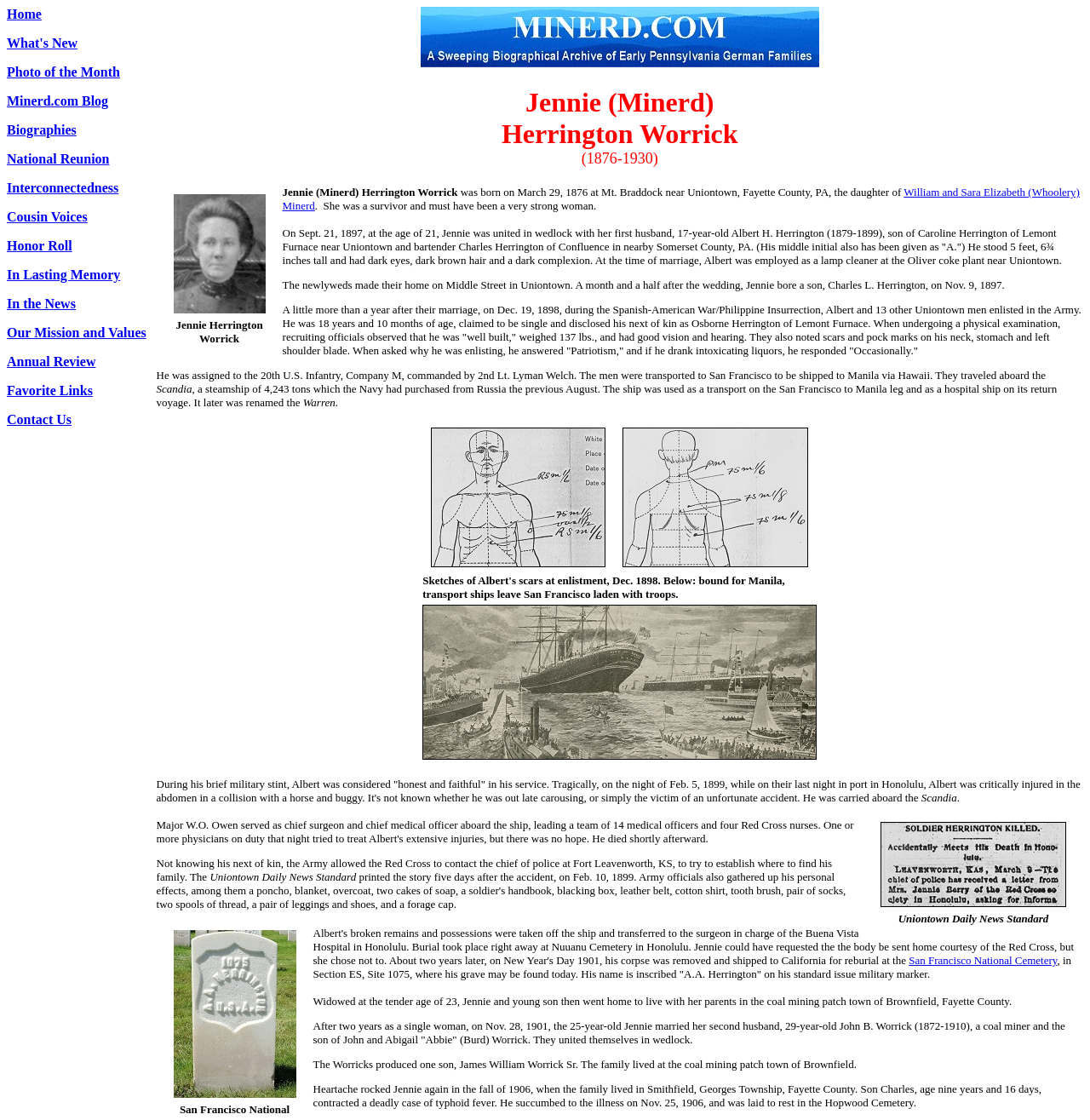Where is Jennie's first husband buried?
Using the details shown in the screenshot, provide a comprehensive answer to the question.

The text mentions that Jennie's first husband, Albert H. Herrington, is buried in the San Francisco National Cemetery, in Section ES, Site 1075.